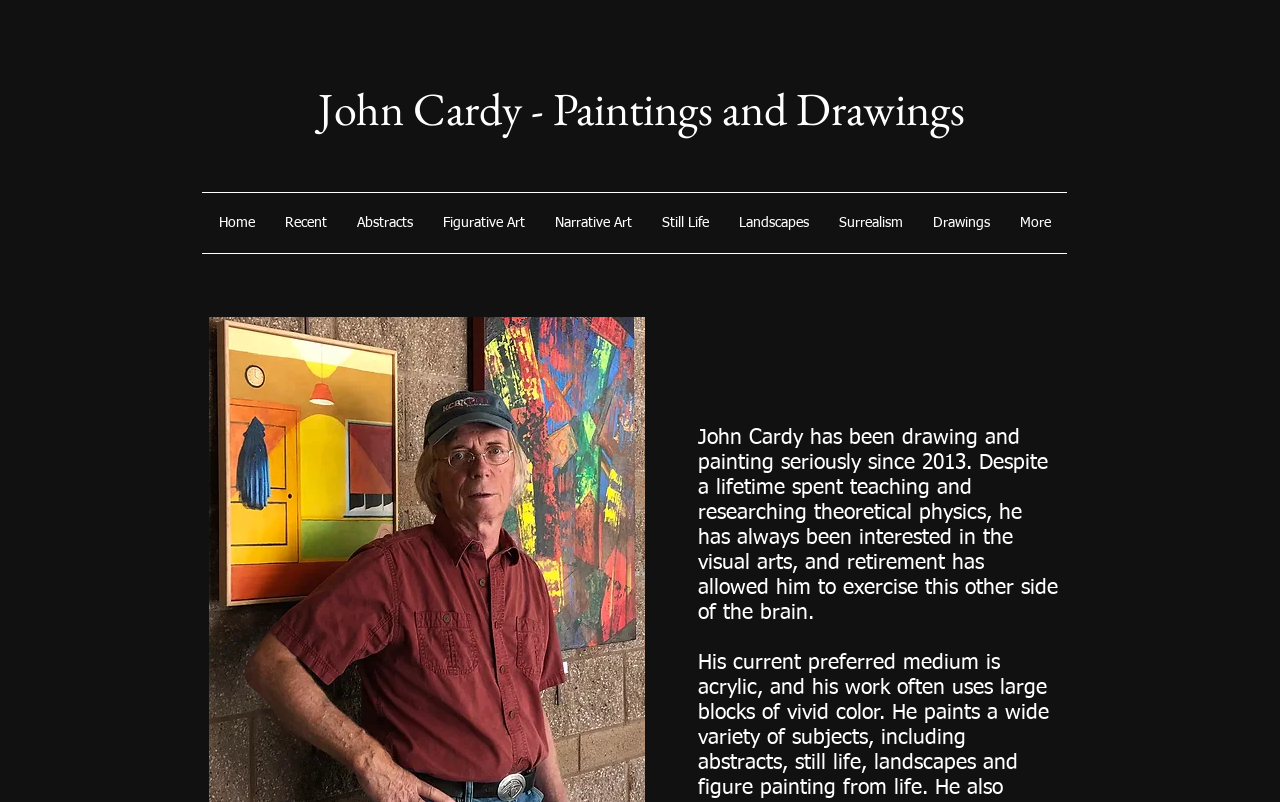Find the bounding box coordinates for the area that must be clicked to perform this action: "Explore John Cardy's abstract paintings".

[0.267, 0.241, 0.334, 0.315]